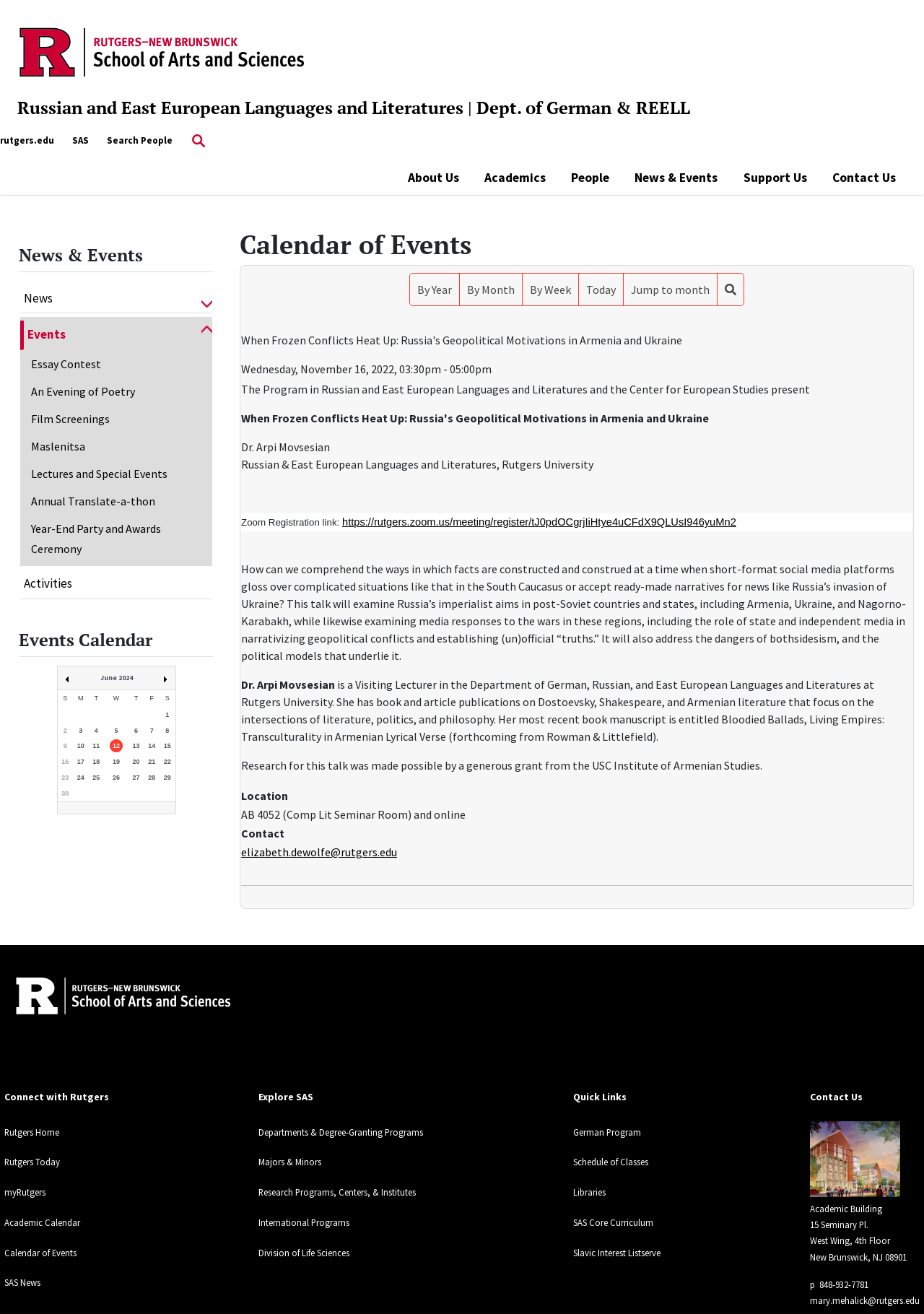Can you find the bounding box coordinates of the area I should click to execute the following instruction: "View the About Us page"?

[0.441, 0.128, 0.497, 0.143]